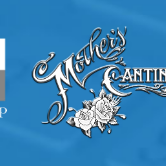What type of elements are used to add artistry to the logo?
From the image, respond using a single word or phrase.

Roses